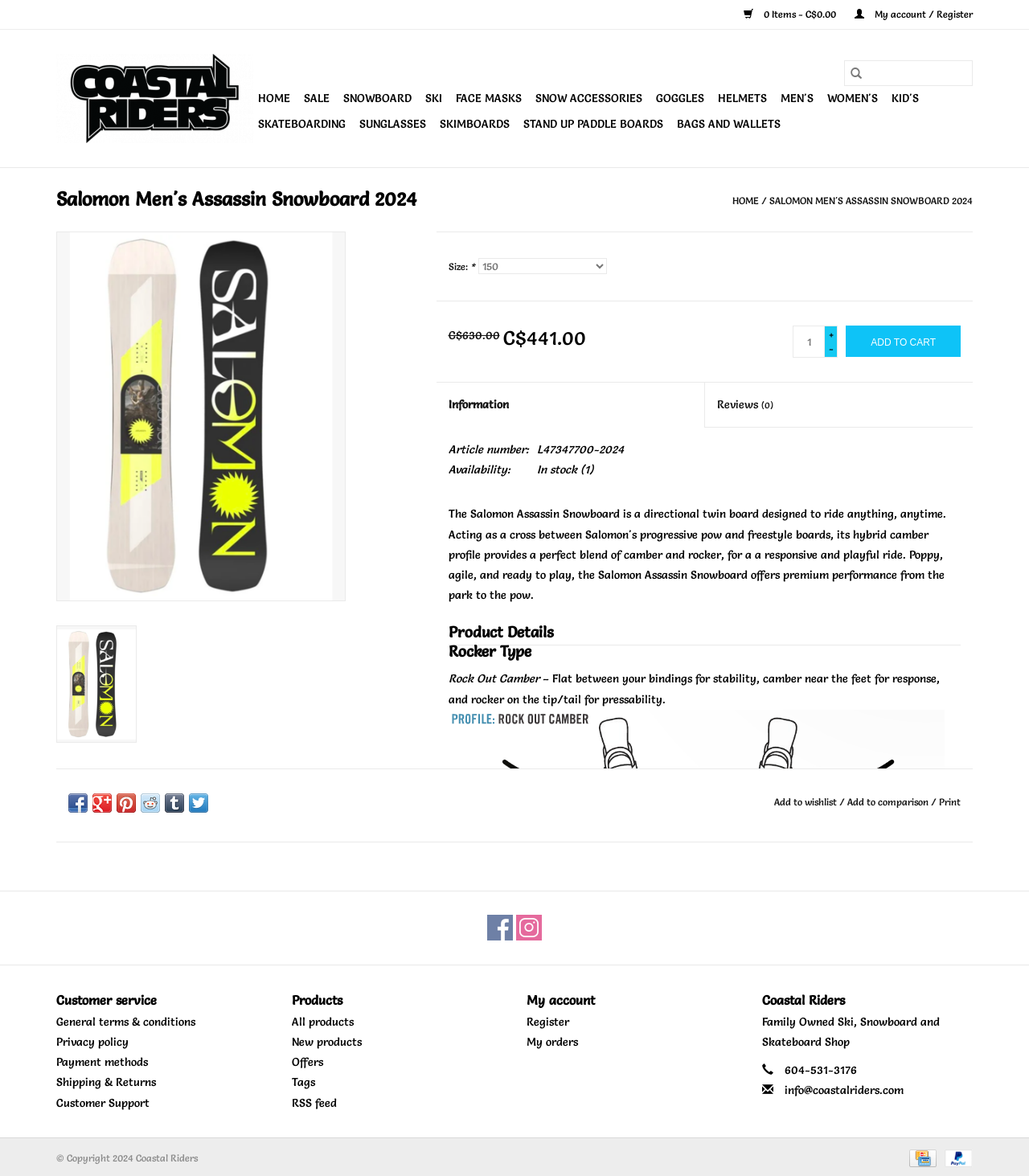Using the given description, provide the bounding box coordinates formatted as (top-left x, top-left y, bottom-right x, bottom-right y), with all values being floating point numbers between 0 and 1. Description: Stand Up Paddle Boards

[0.504, 0.094, 0.649, 0.116]